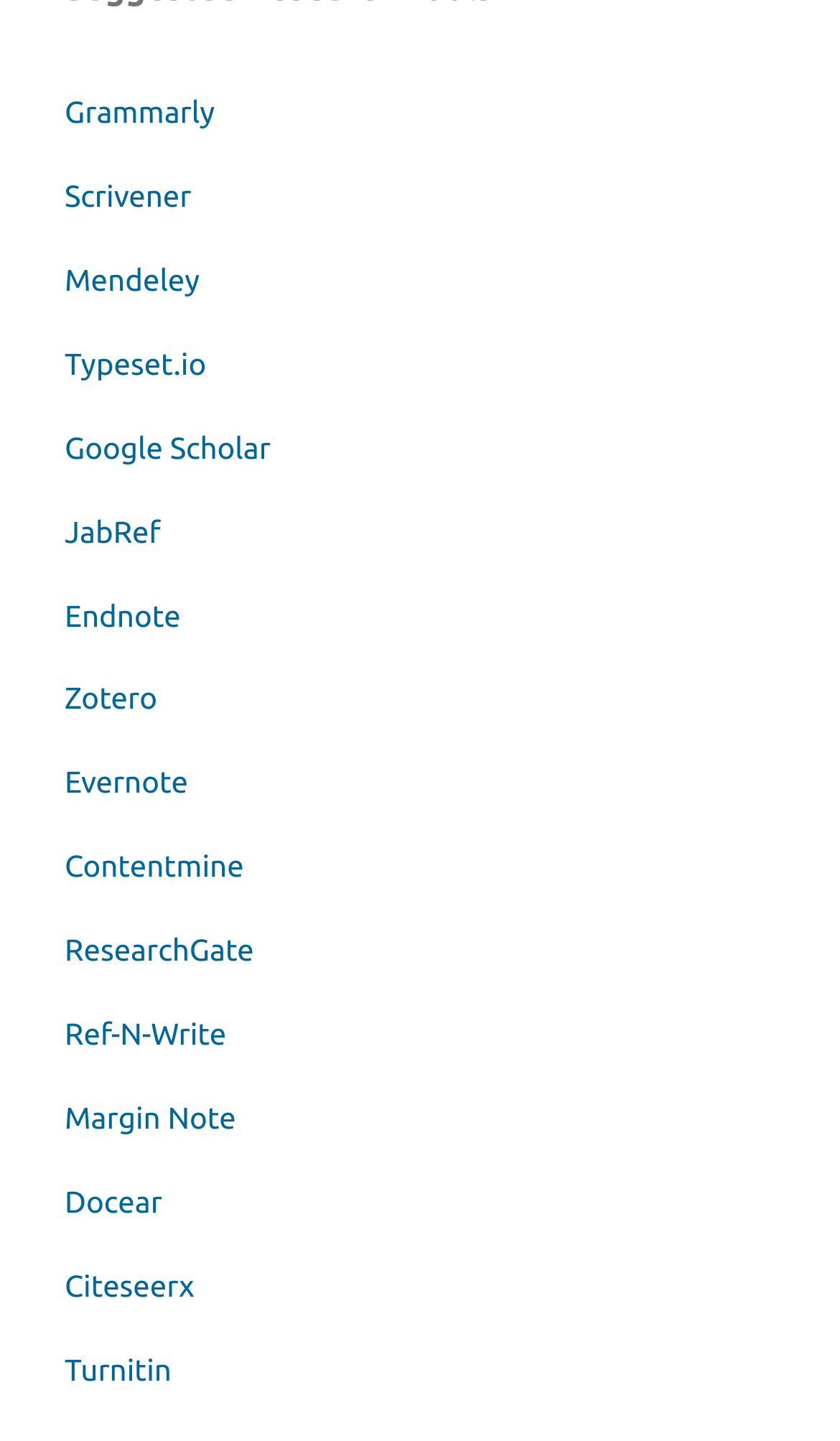Respond with a single word or phrase:
What is the topmost link on this webpage?

Grammarly